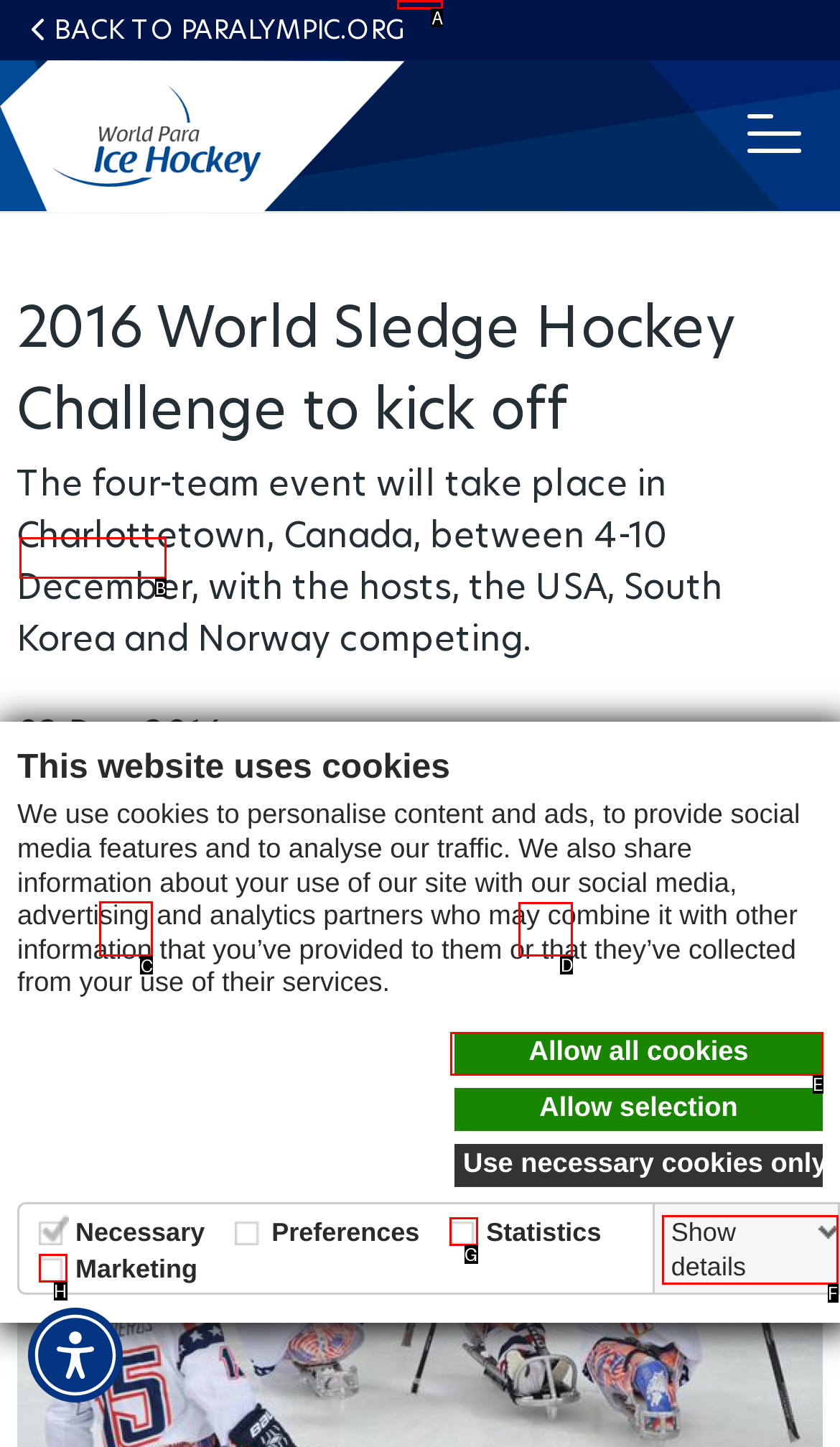Identify the correct option to click in order to accomplish the task: Click the Facebook social media link Provide your answer with the letter of the selected choice.

C